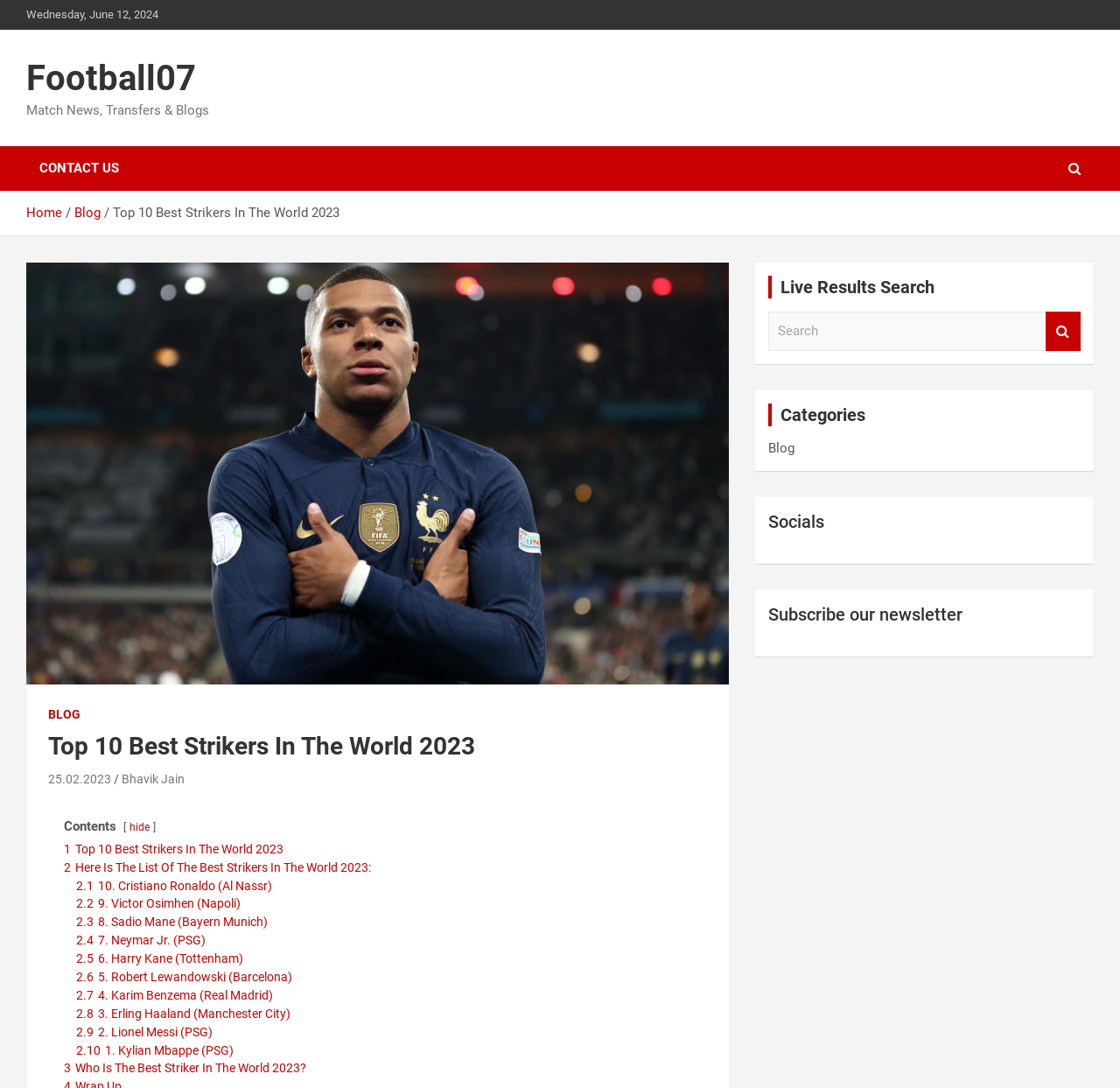Determine the bounding box coordinates of the section I need to click to execute the following instruction: "Subscribe to the newsletter". Provide the coordinates as four float numbers between 0 and 1, i.e., [left, top, right, bottom].

[0.686, 0.554, 0.965, 0.575]